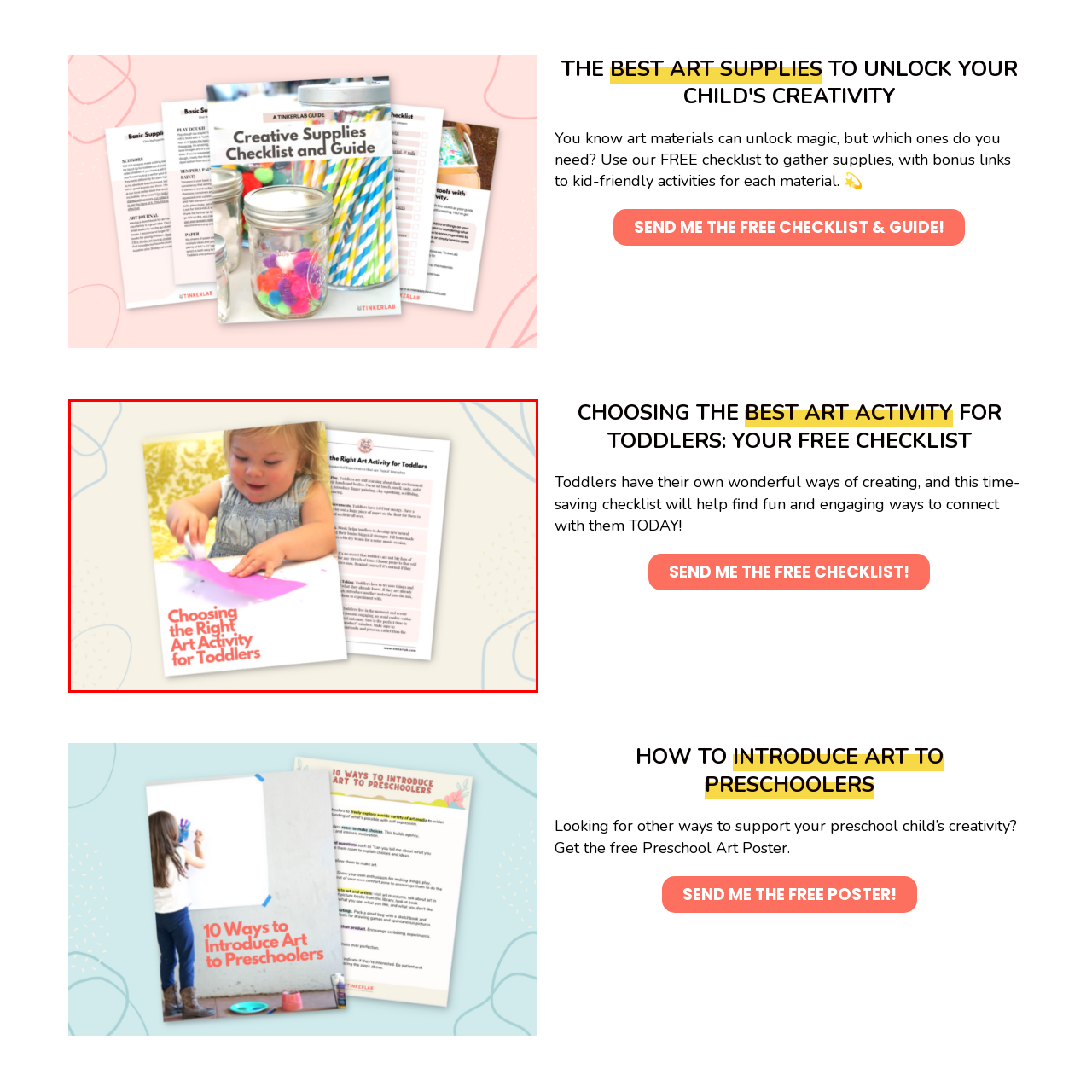Inspect the picture enclosed by the red border, What is the child applying to the paper? Provide your answer as a single word or phrase.

Pink color